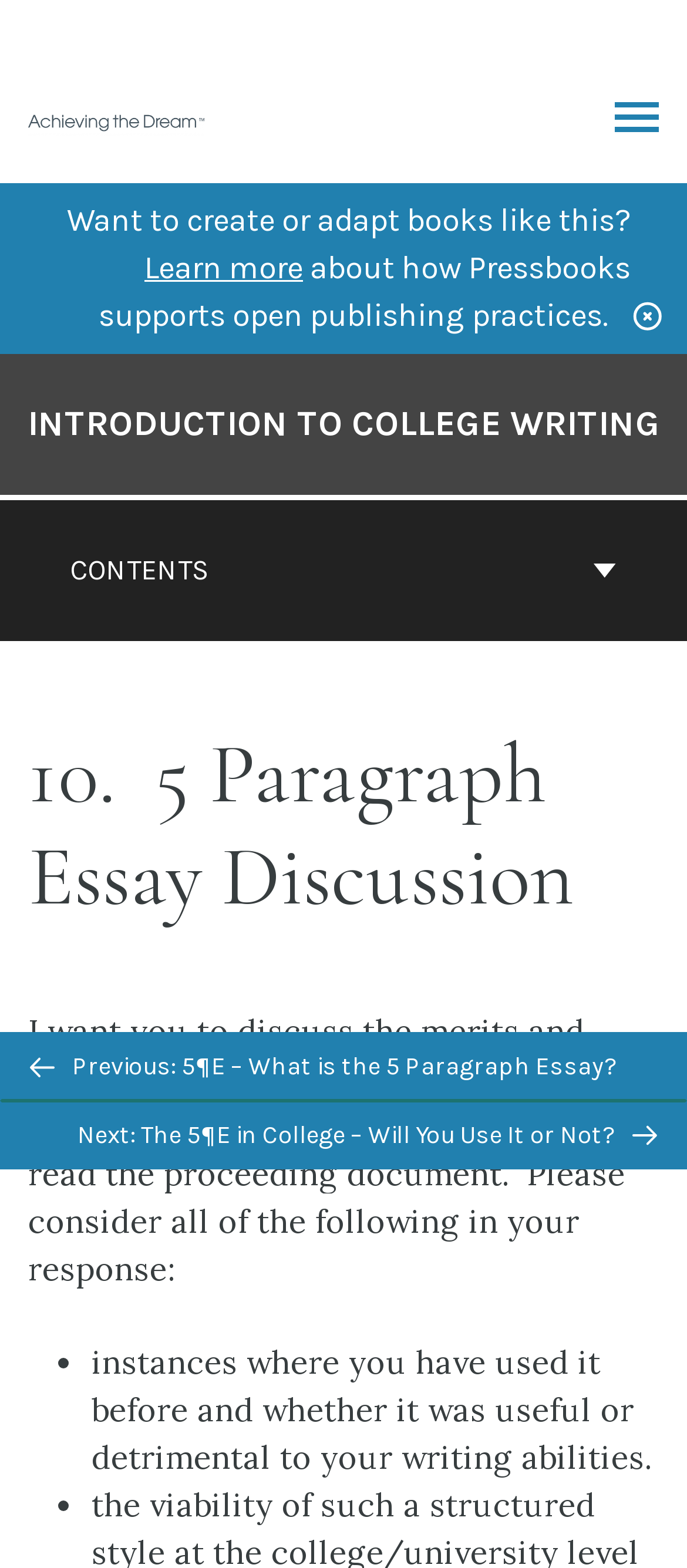Using the provided description Service, find the bounding box coordinates for the UI element. Provide the coordinates in (top-left x, top-left y, bottom-right x, bottom-right y) format, ensuring all values are between 0 and 1.

None